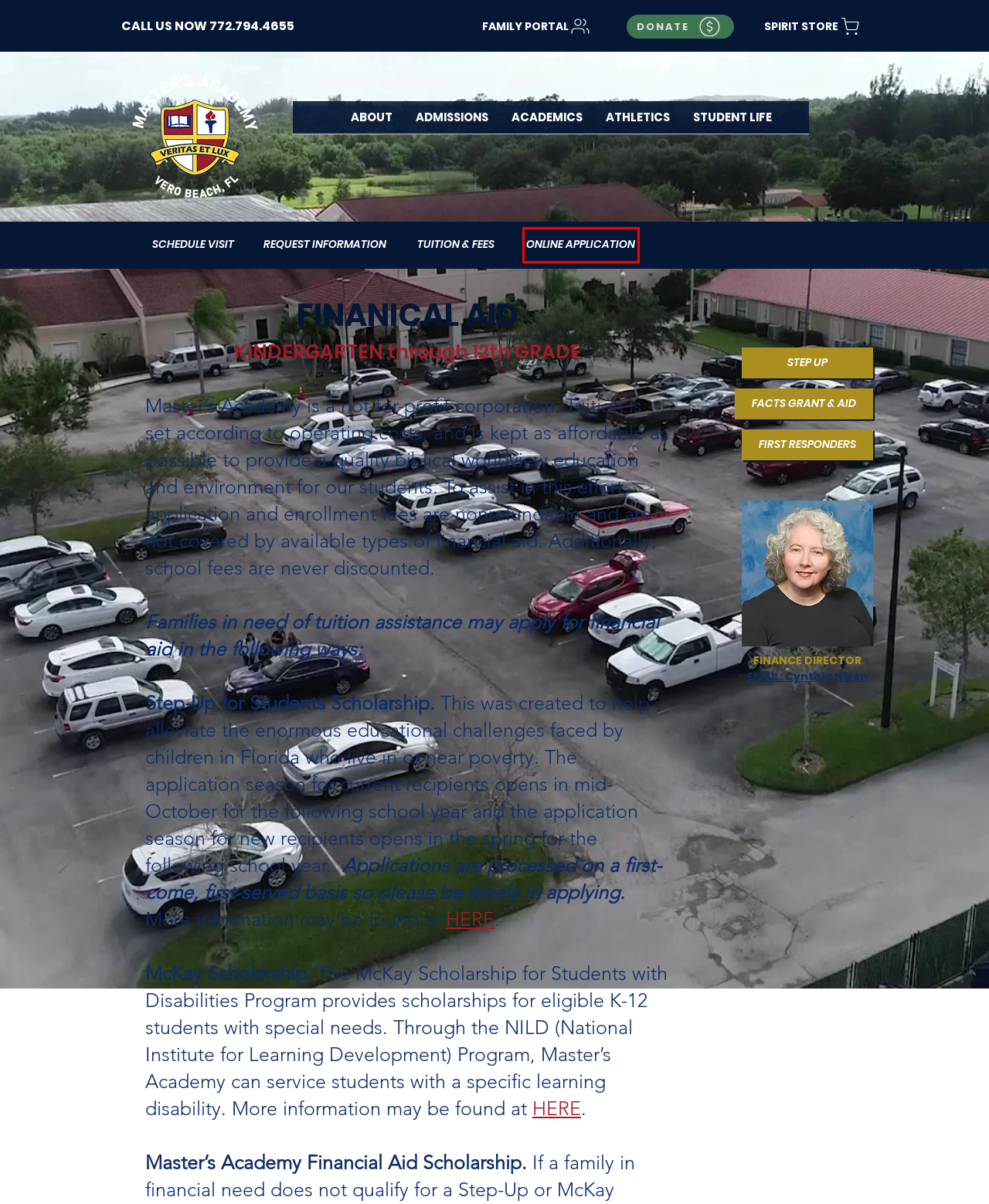You are provided with a screenshot of a webpage highlighting a UI element with a red bounding box. Choose the most suitable webpage description that matches the new page after clicking the element in the bounding box. Here are the candidates:
A. ABOUT | Master’s Academy
B. ADMISSIONS | Master’s Academy
C. ATHLETICS | Master’s Academy
D. FIRST RESPONDERS PROGRAM | Master’s Academy
E. STUDENT LIFE | Master’s Academy
F. Master's Academy of Vero Beach   | Kindful
G. Master's Academy of Vero Beach - Application - Create an Account
H. Step Up For Students: Scholarships In Florida

G